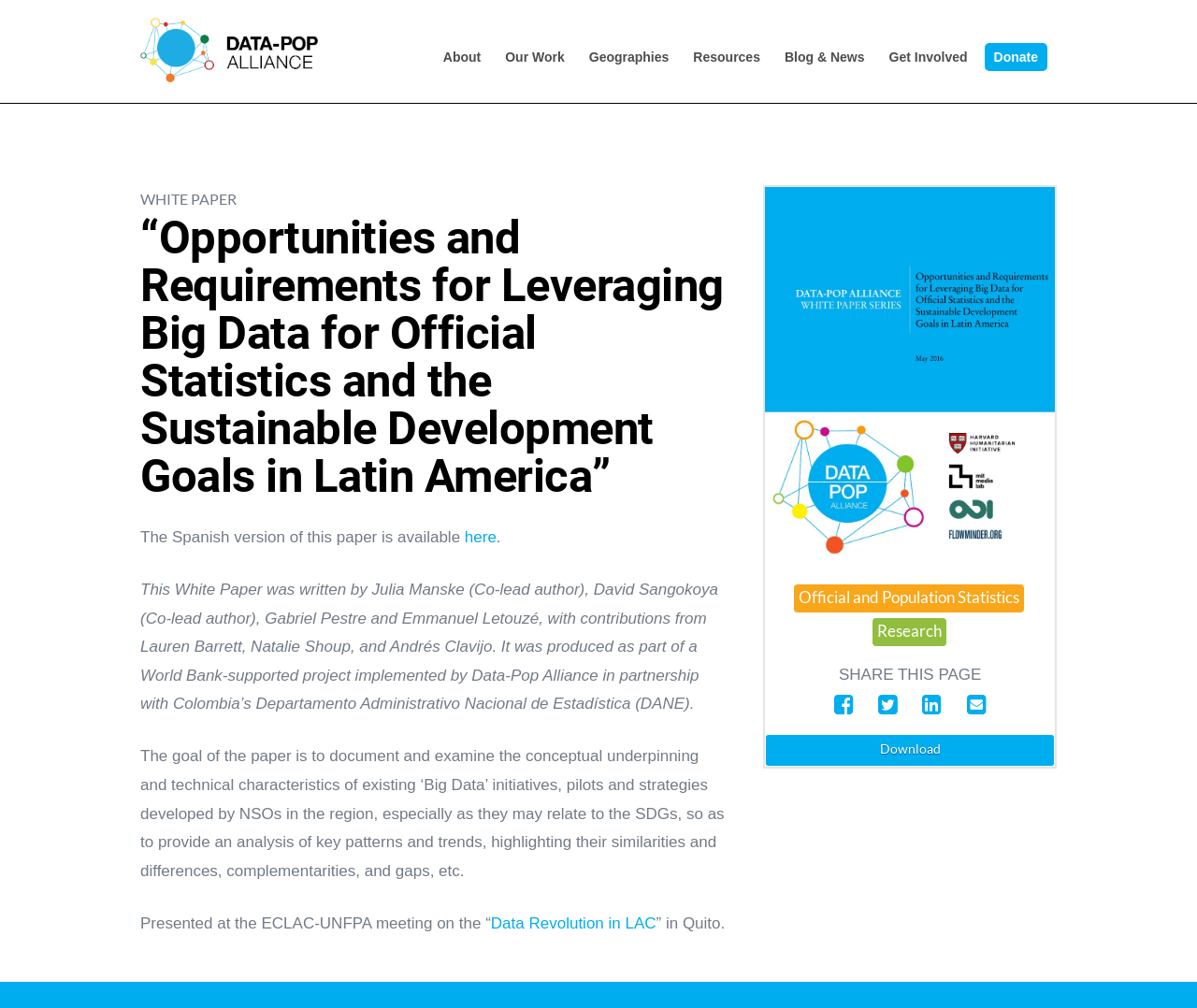Determine the coordinates of the bounding box for the clickable area needed to execute this instruction: "Download the paper".

[0.639, 0.728, 0.881, 0.76]